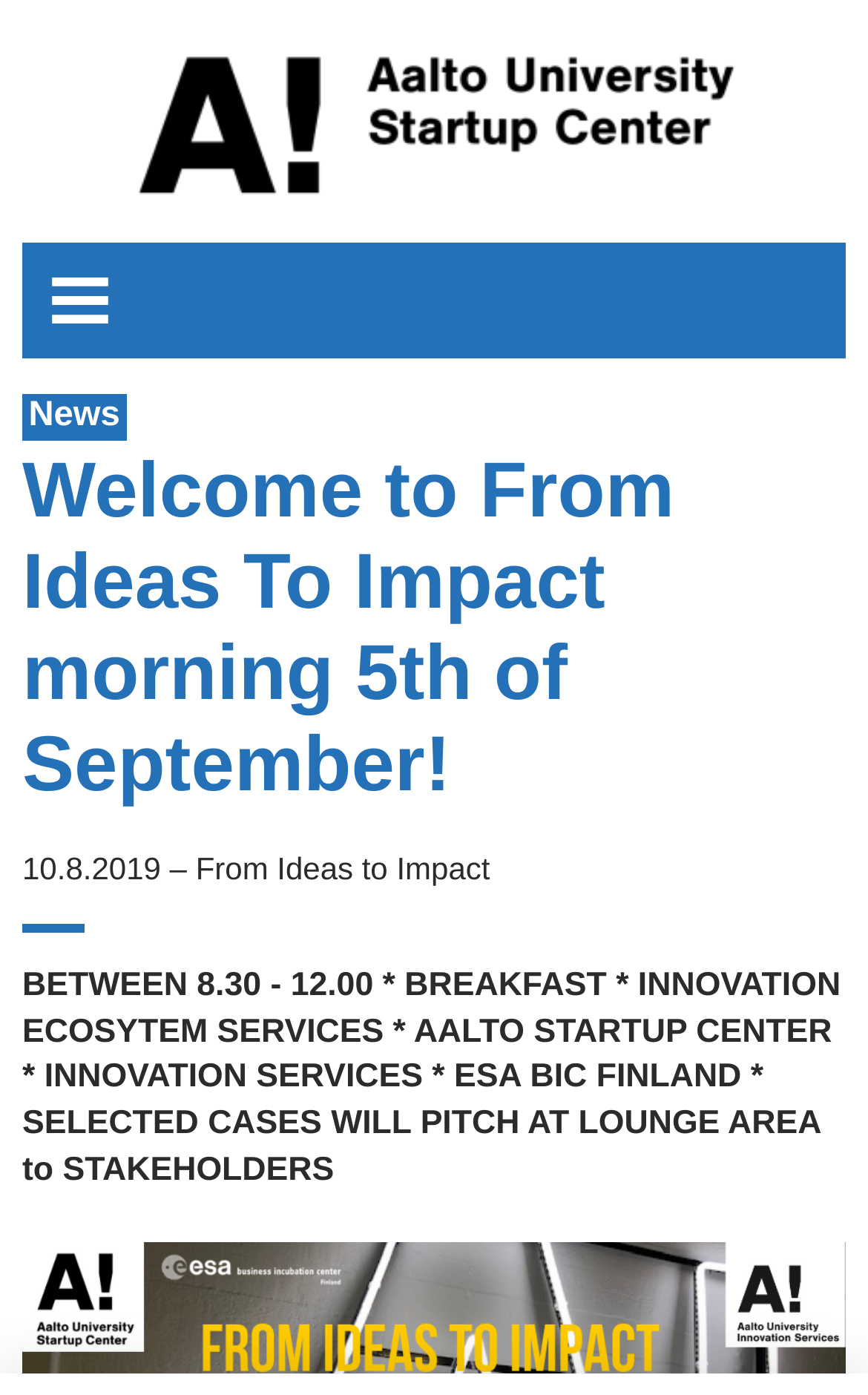Please answer the following query using a single word or phrase: 
What is the name of the startup center?

Aalto Startup Center